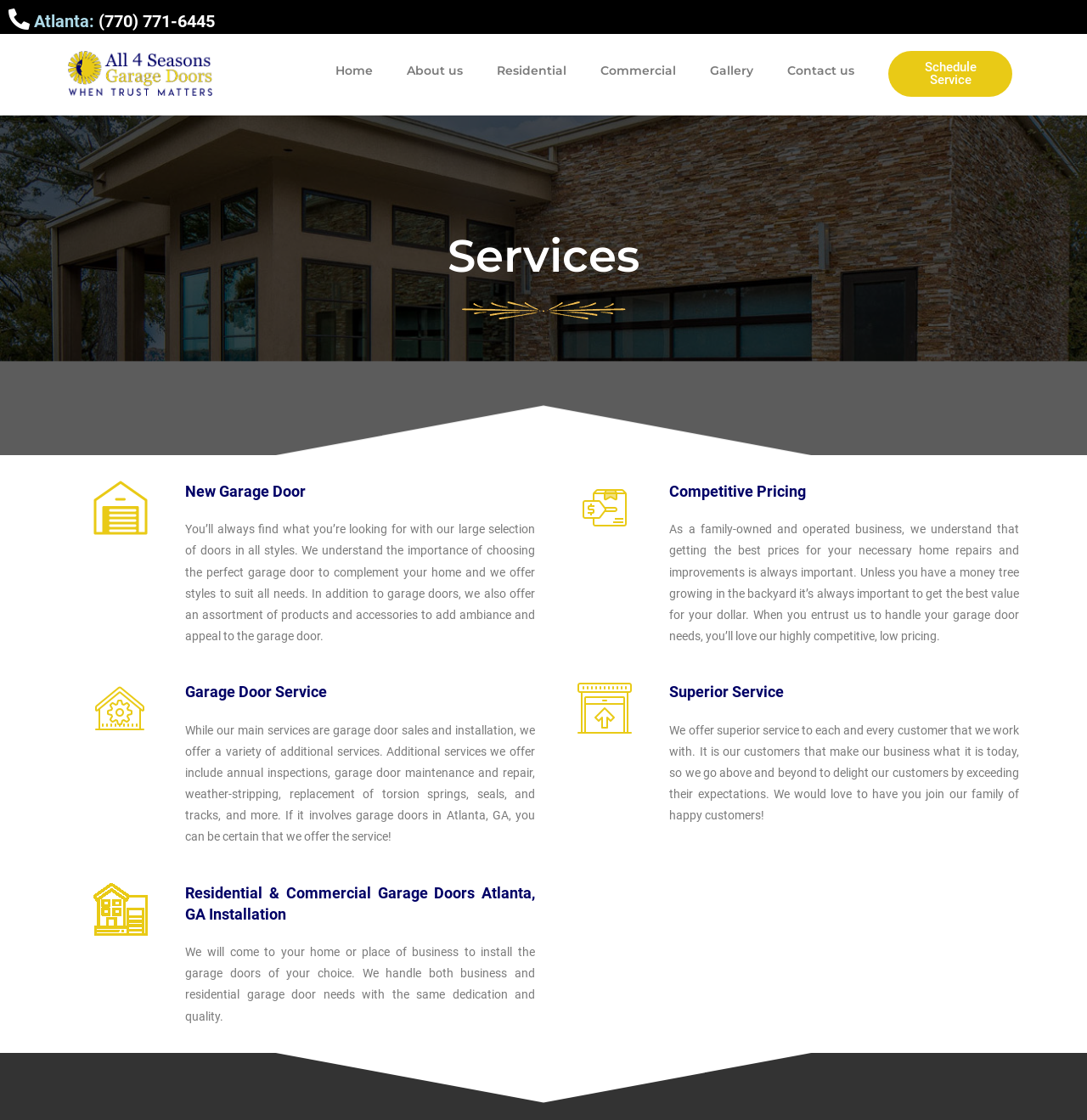Refer to the element description Contact us and identify the corresponding bounding box in the screenshot. Format the coordinates as (top-left x, top-left y, bottom-right x, bottom-right y) with values in the range of 0 to 1.

[0.709, 0.045, 0.802, 0.08]